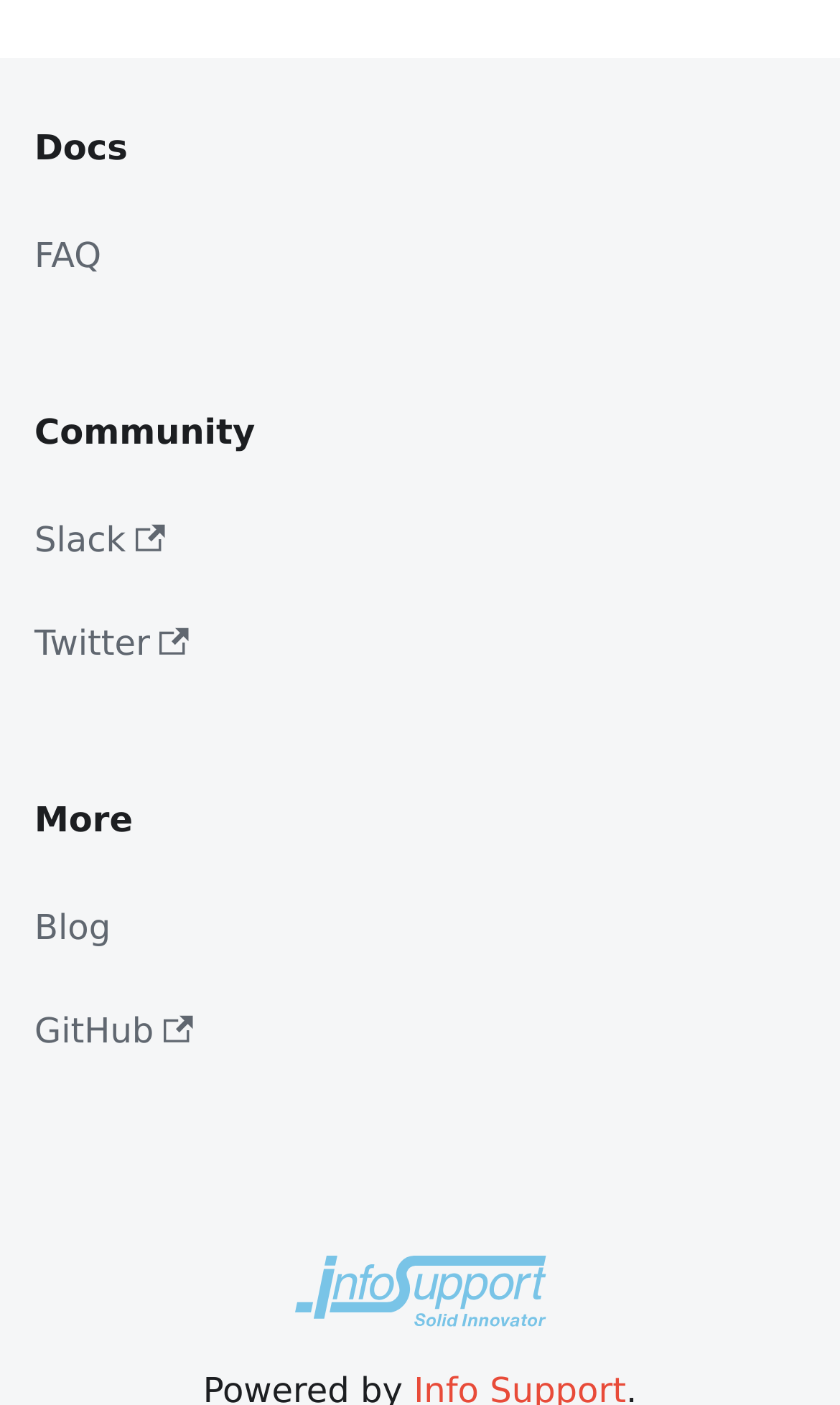By analyzing the image, answer the following question with a detailed response: How many social media links are there?

I counted the number of social media links by looking at the link elements with OCR text 'Slack' and 'Twitter' which have bounding box coordinates [0.041, 0.348, 0.959, 0.422] and [0.041, 0.422, 0.959, 0.496] respectively. Therefore, there are 2 social media links.